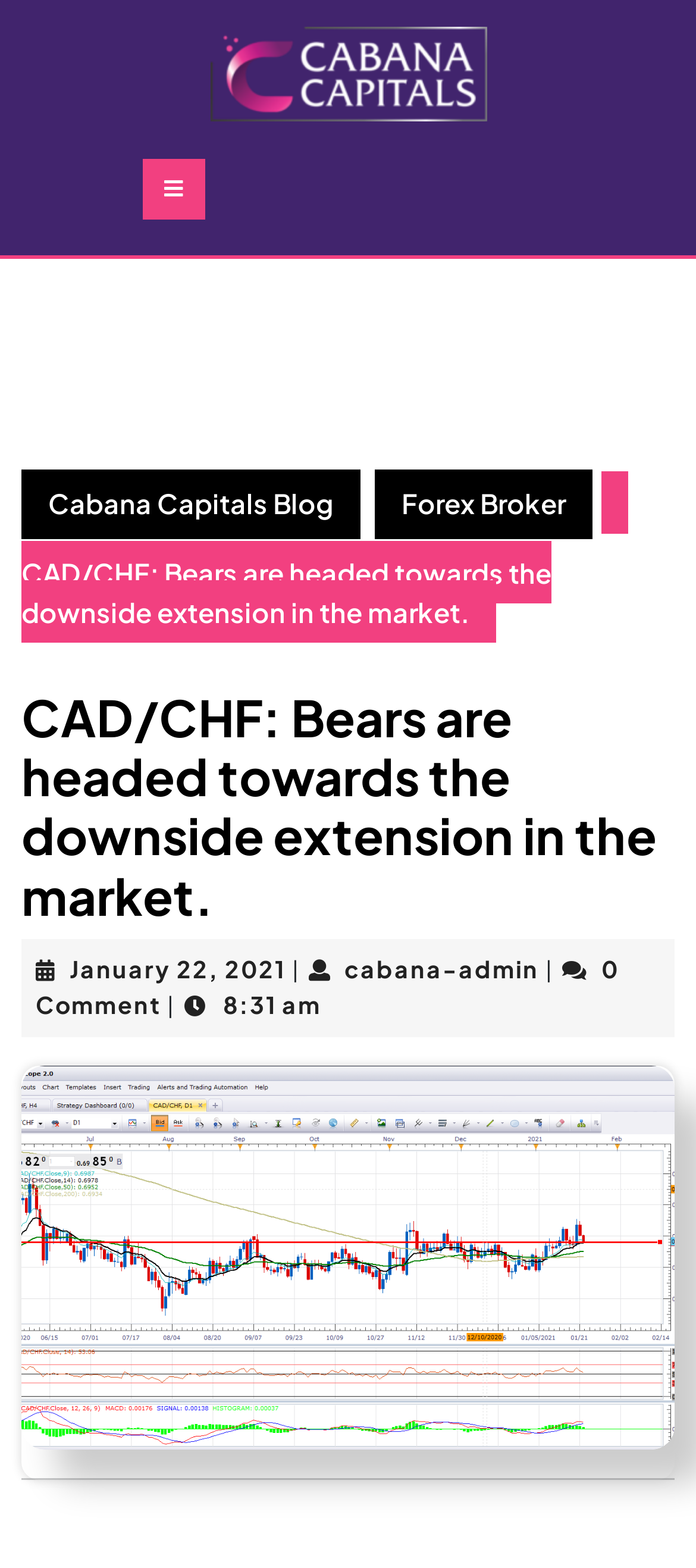Consider the image and give a detailed and elaborate answer to the question: 
What is the topic of the post?

I determined the answer by looking at the heading element with the text 'CAD/CHF: Bears are headed towards the downside extension in the market.' which indicates that the post is about the CAD/CHF market.